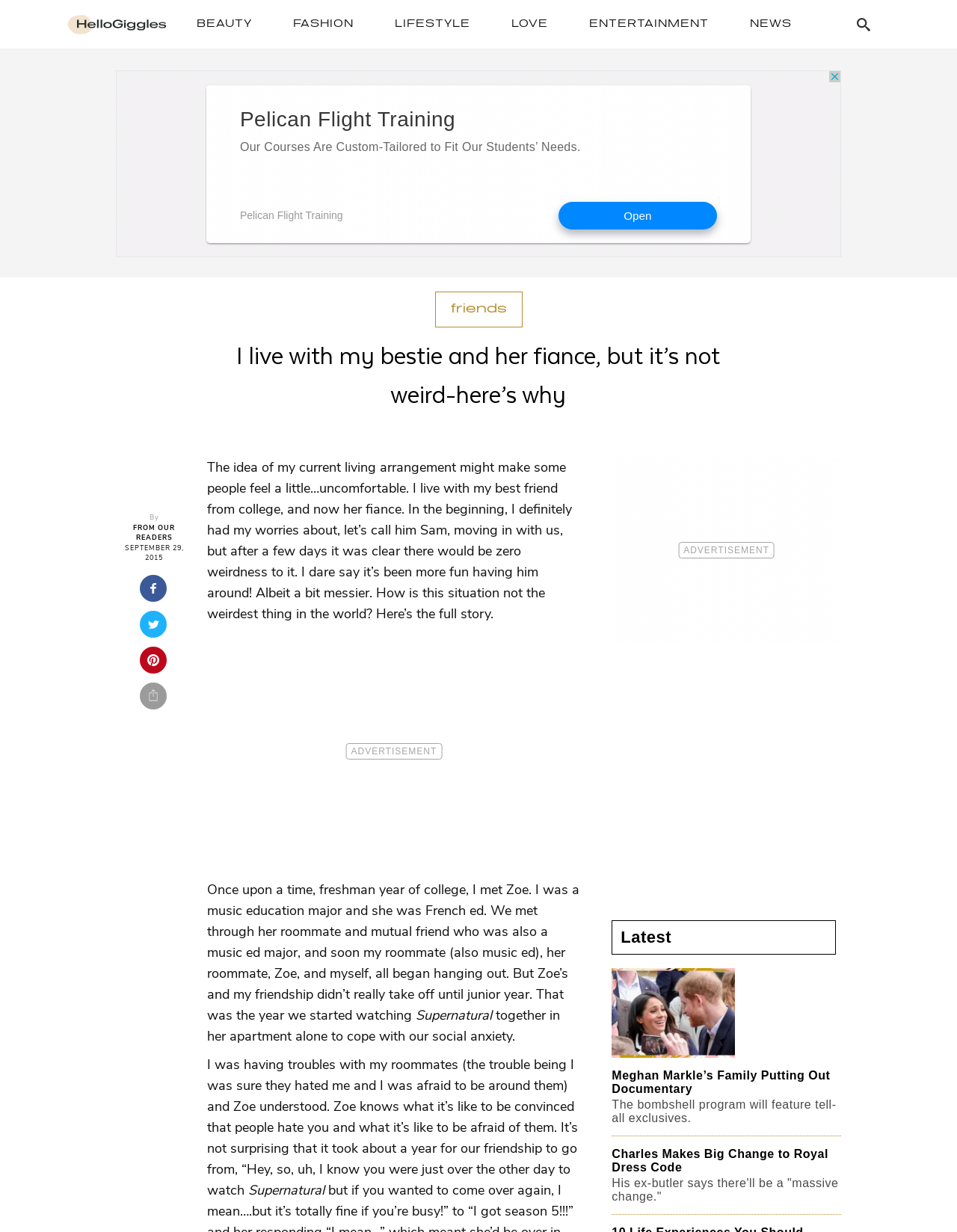Locate the bounding box coordinates of the area you need to click to fulfill this instruction: 'Switch to English language'. The coordinates must be in the form of four float numbers ranging from 0 to 1: [left, top, right, bottom].

None